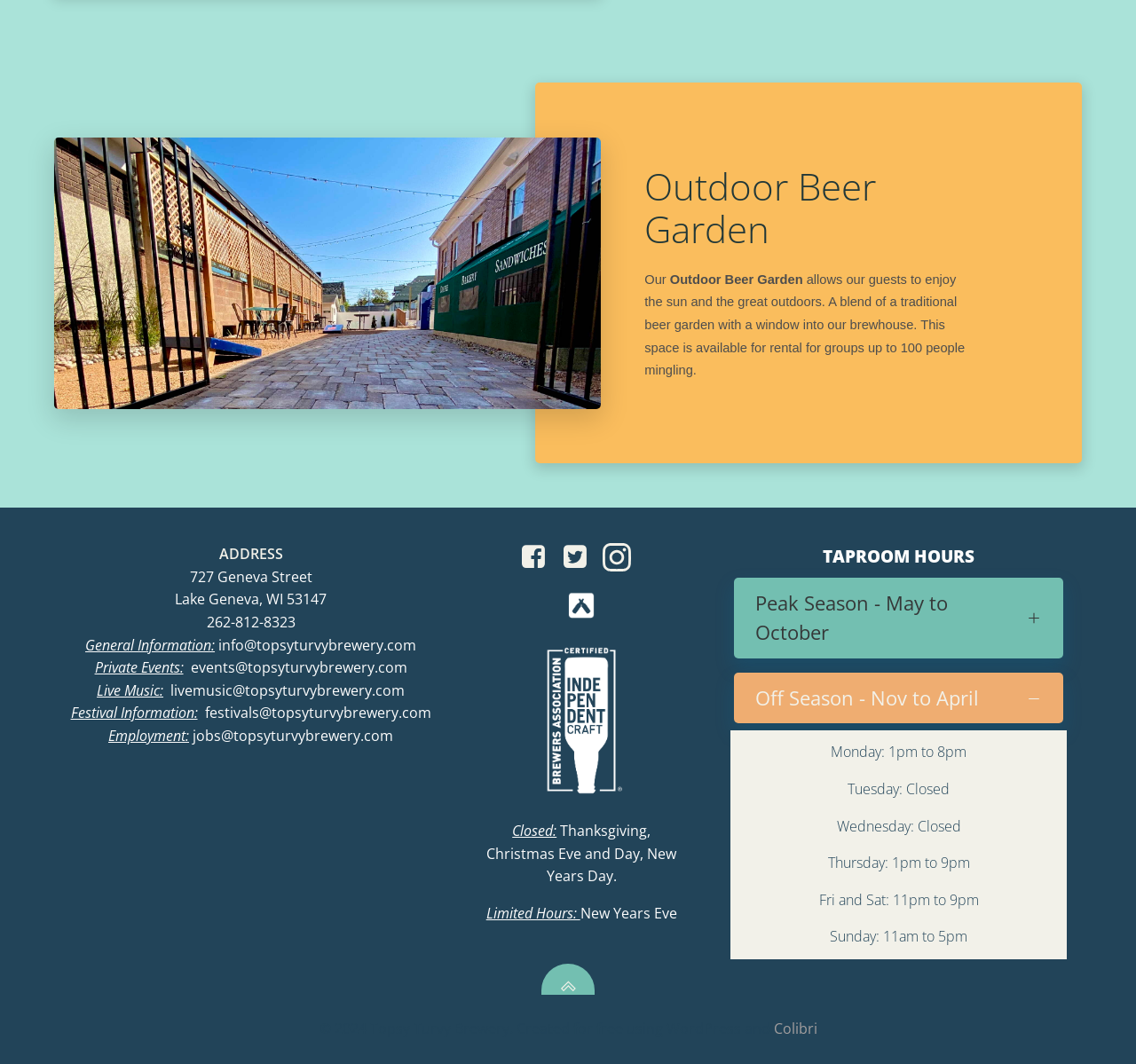Identify the bounding box coordinates for the UI element described as: "Colibri".

[0.681, 0.957, 0.719, 0.976]